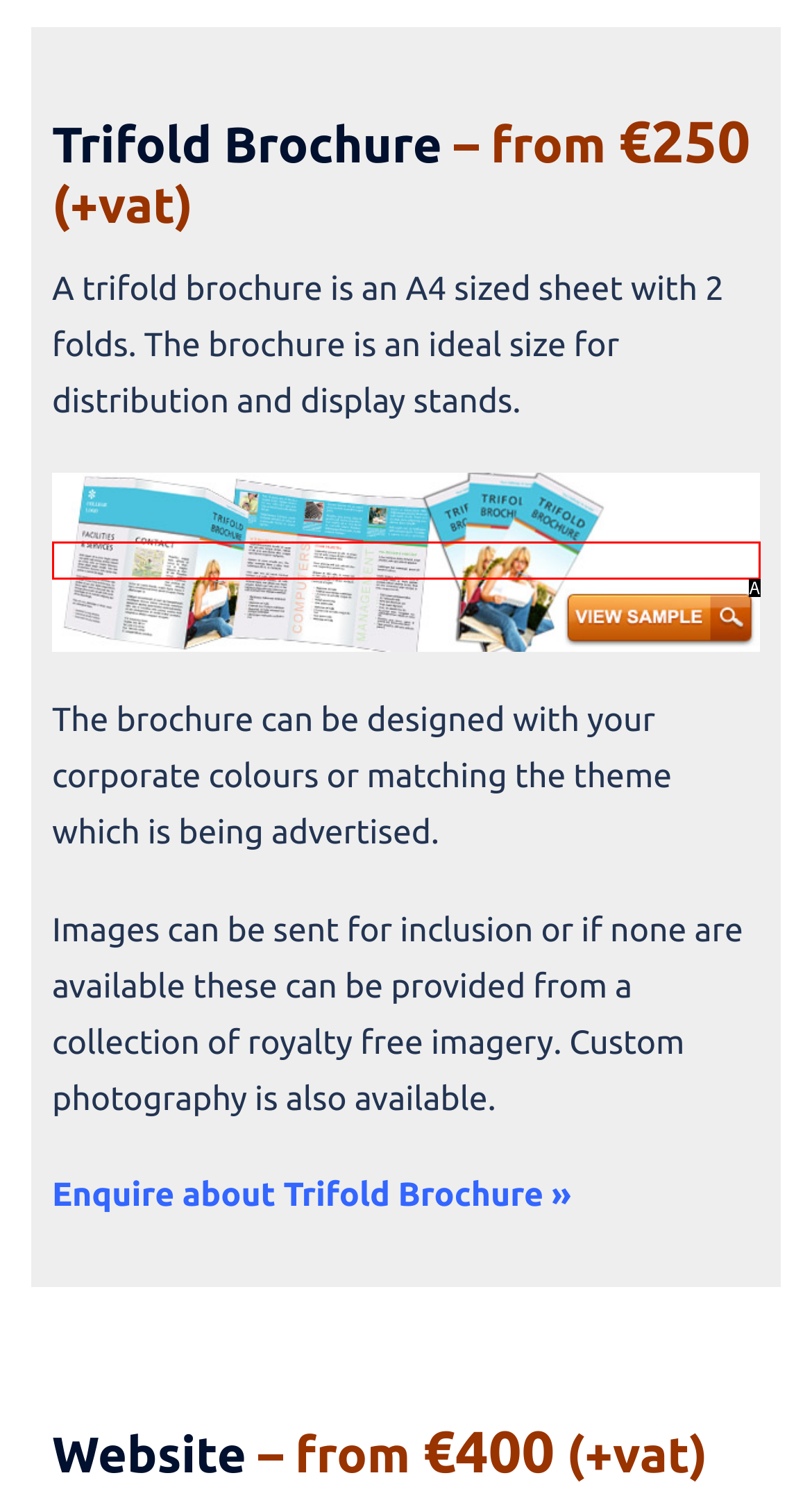Please select the letter of the HTML element that fits the description: alt="trifold brochure design". Answer with the option's letter directly.

A